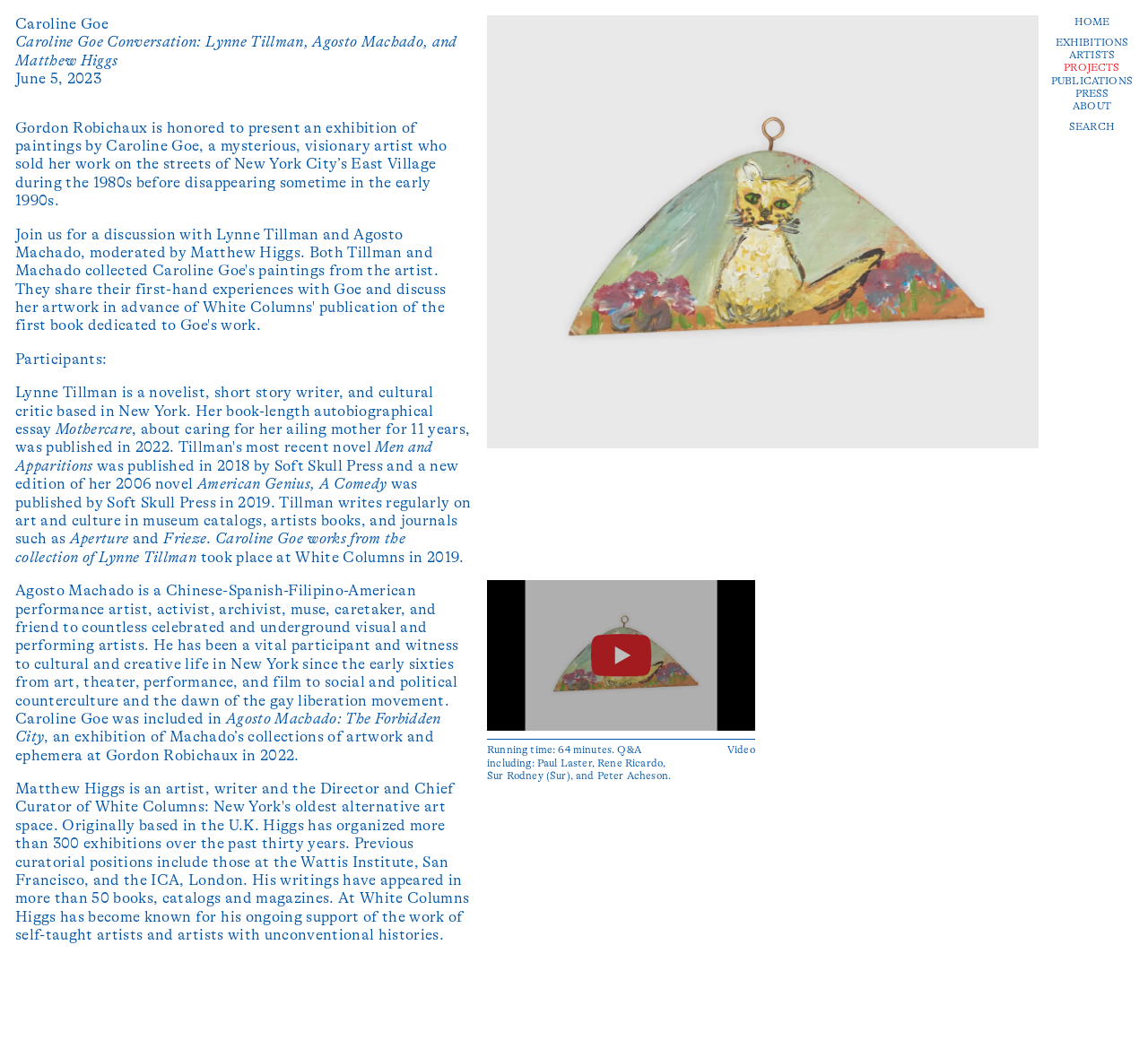What is the name of the artist featured in this exhibition?
Provide a concise answer using a single word or phrase based on the image.

Caroline Goe